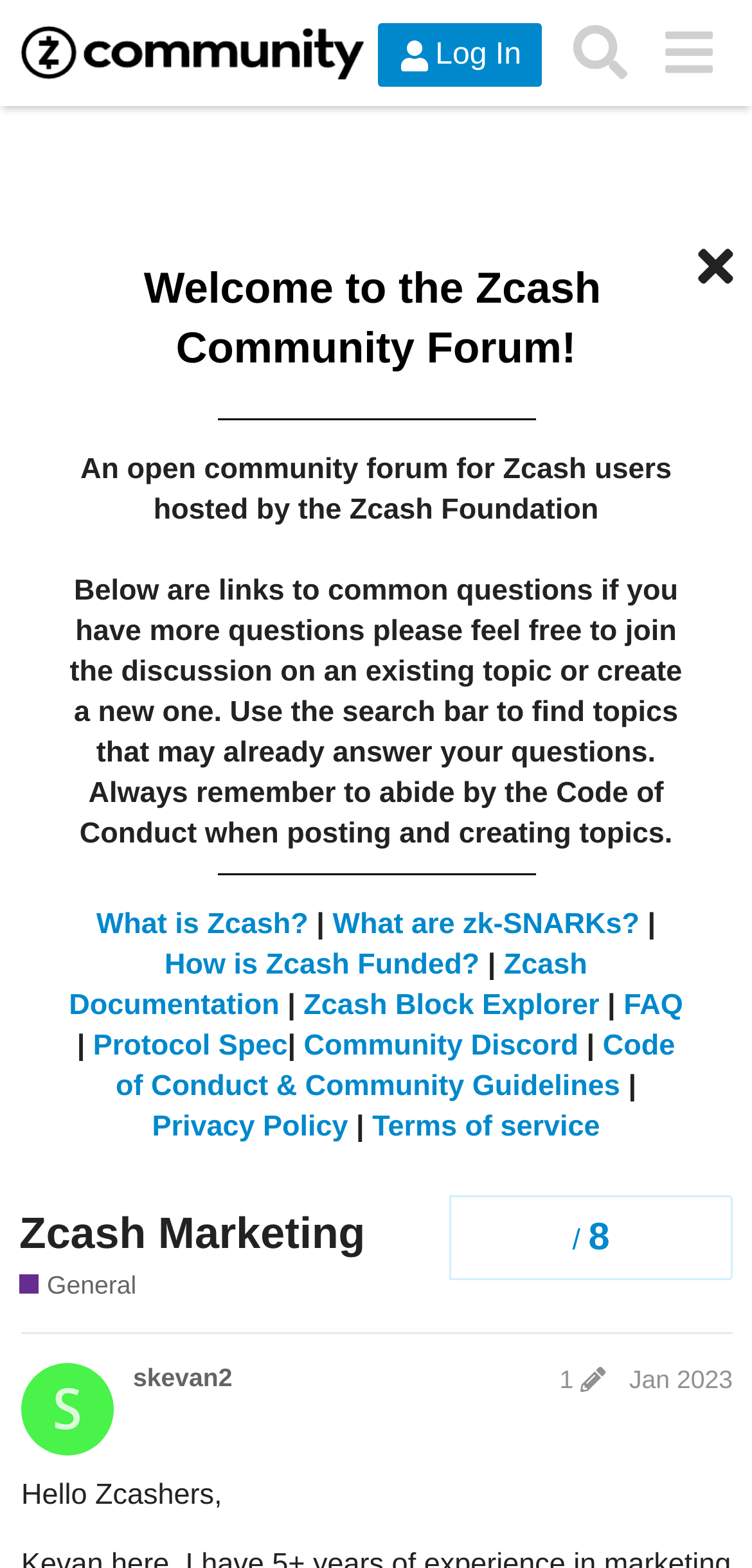Answer this question in one word or a short phrase: What is the name of the community forum?

Zcash Community Forum